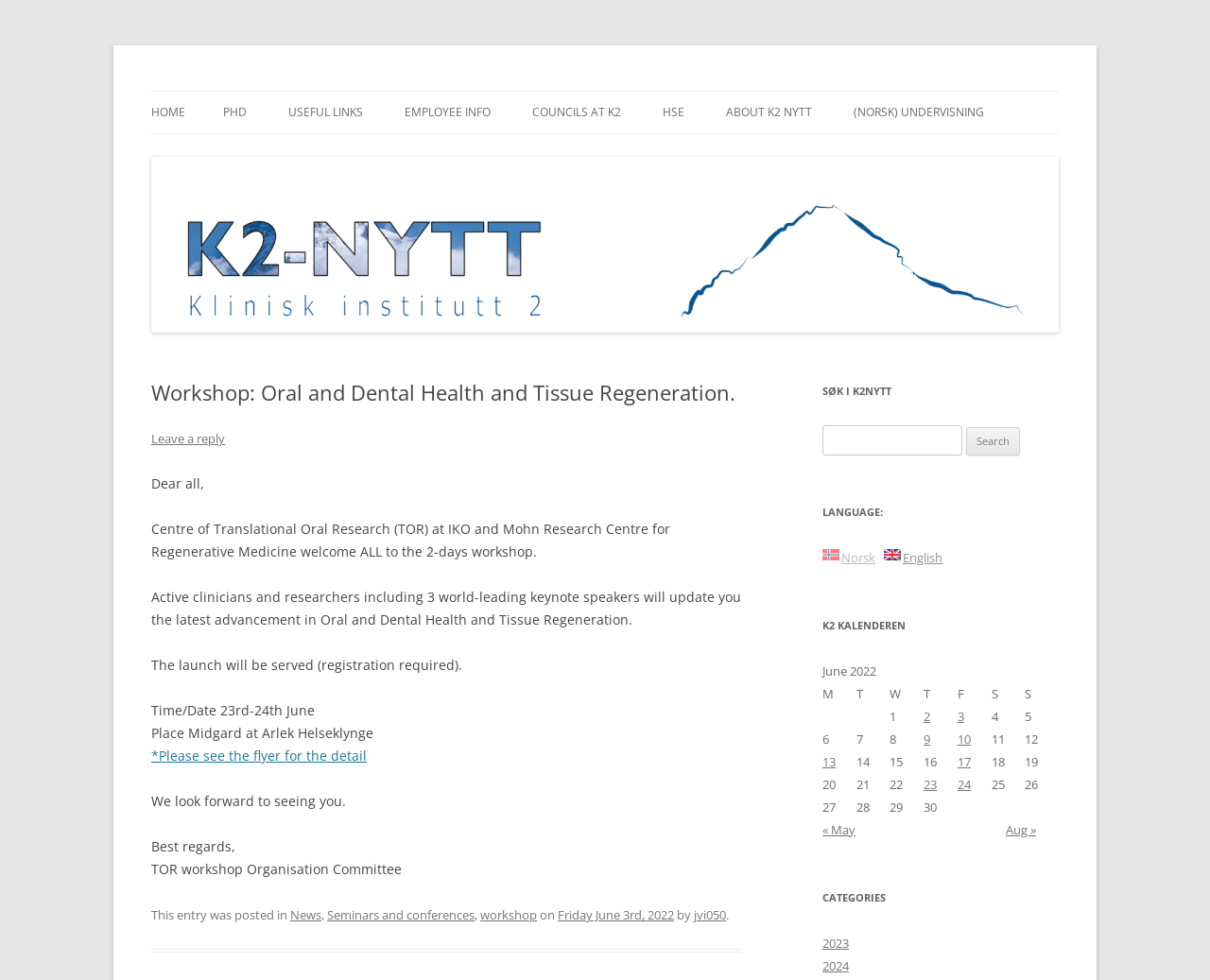Please mark the bounding box coordinates of the area that should be clicked to carry out the instruction: "Click on the link to view the council at K2".

[0.44, 0.094, 0.513, 0.136]